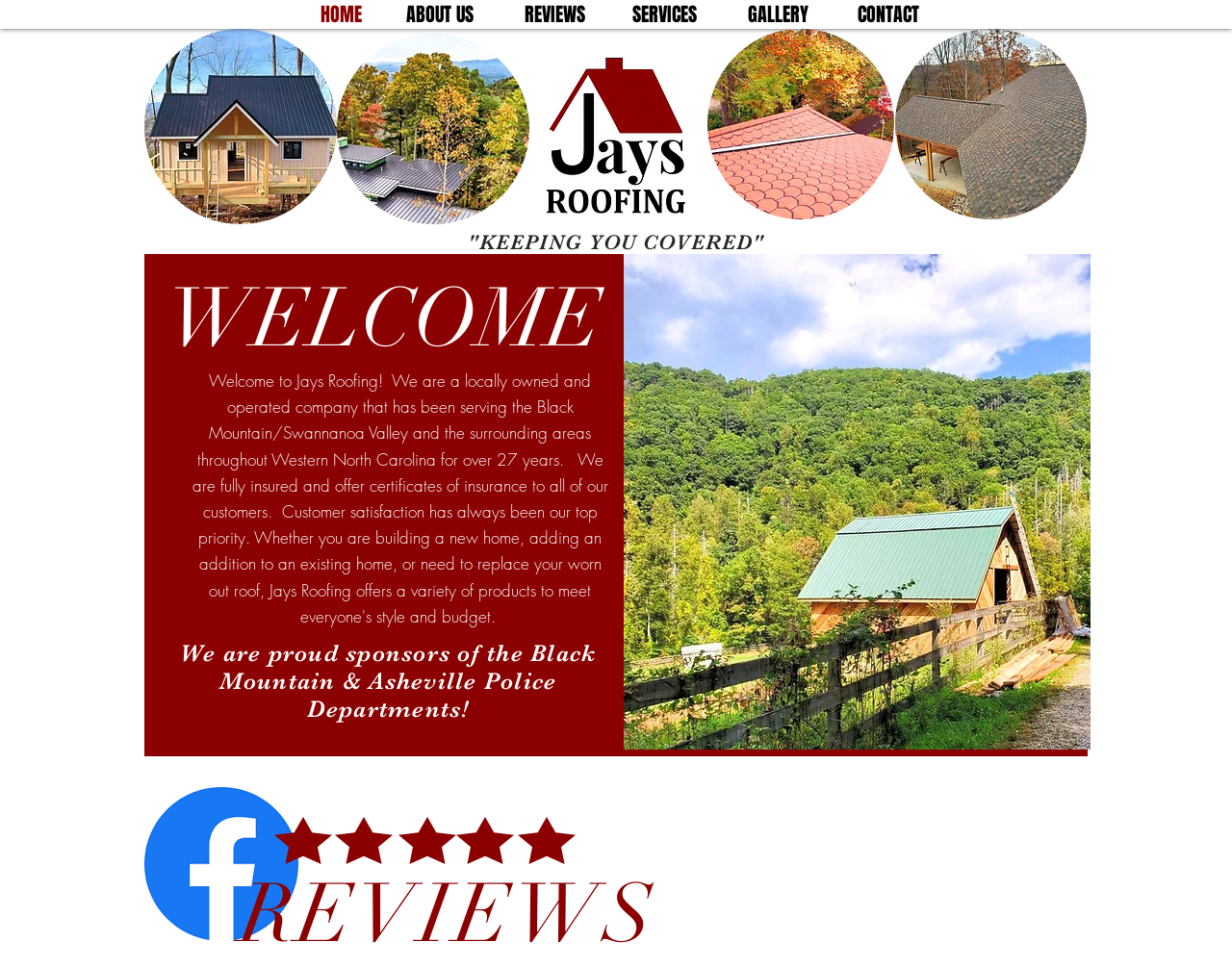Provide your answer to the question using just one word or phrase: Is there a region for ABOUT US?

Yes